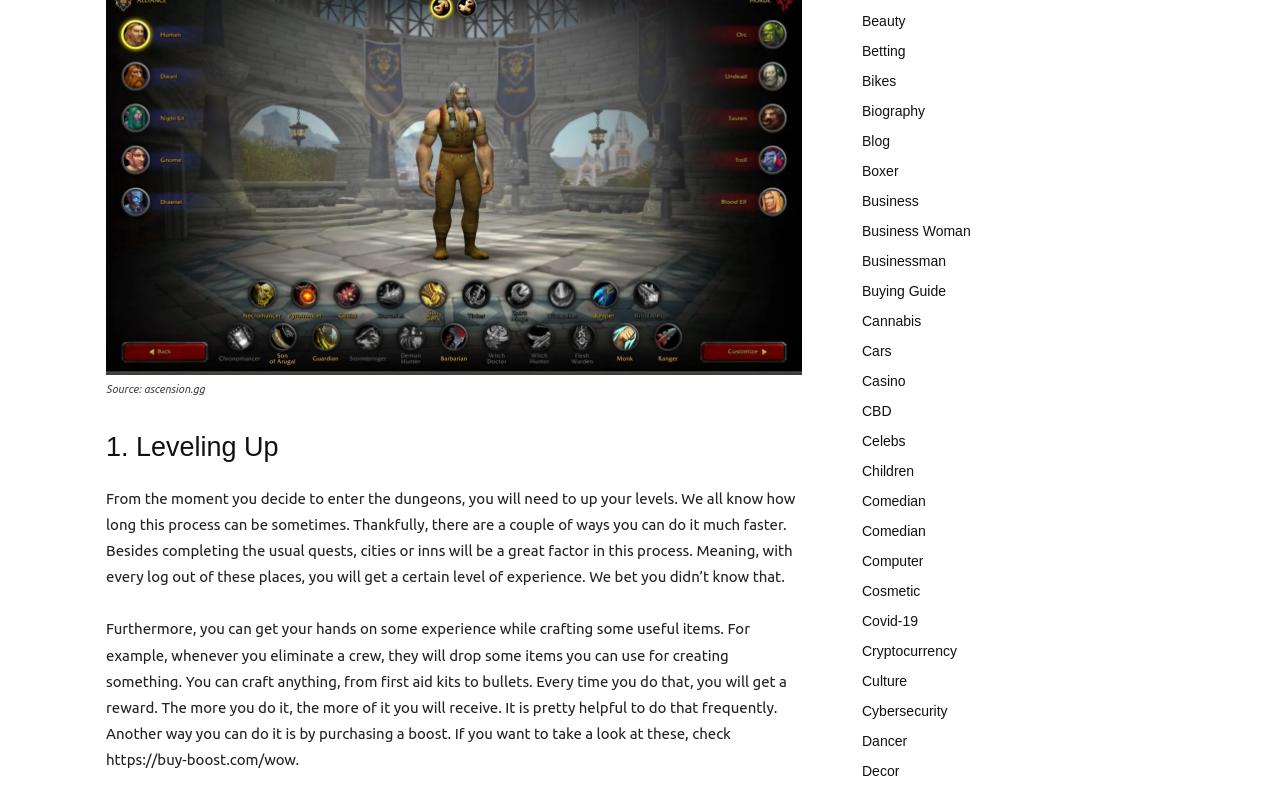Identify the bounding box coordinates of the section that should be clicked to achieve the task described: "Read the article about leveling up".

[0.083, 0.544, 0.627, 0.592]